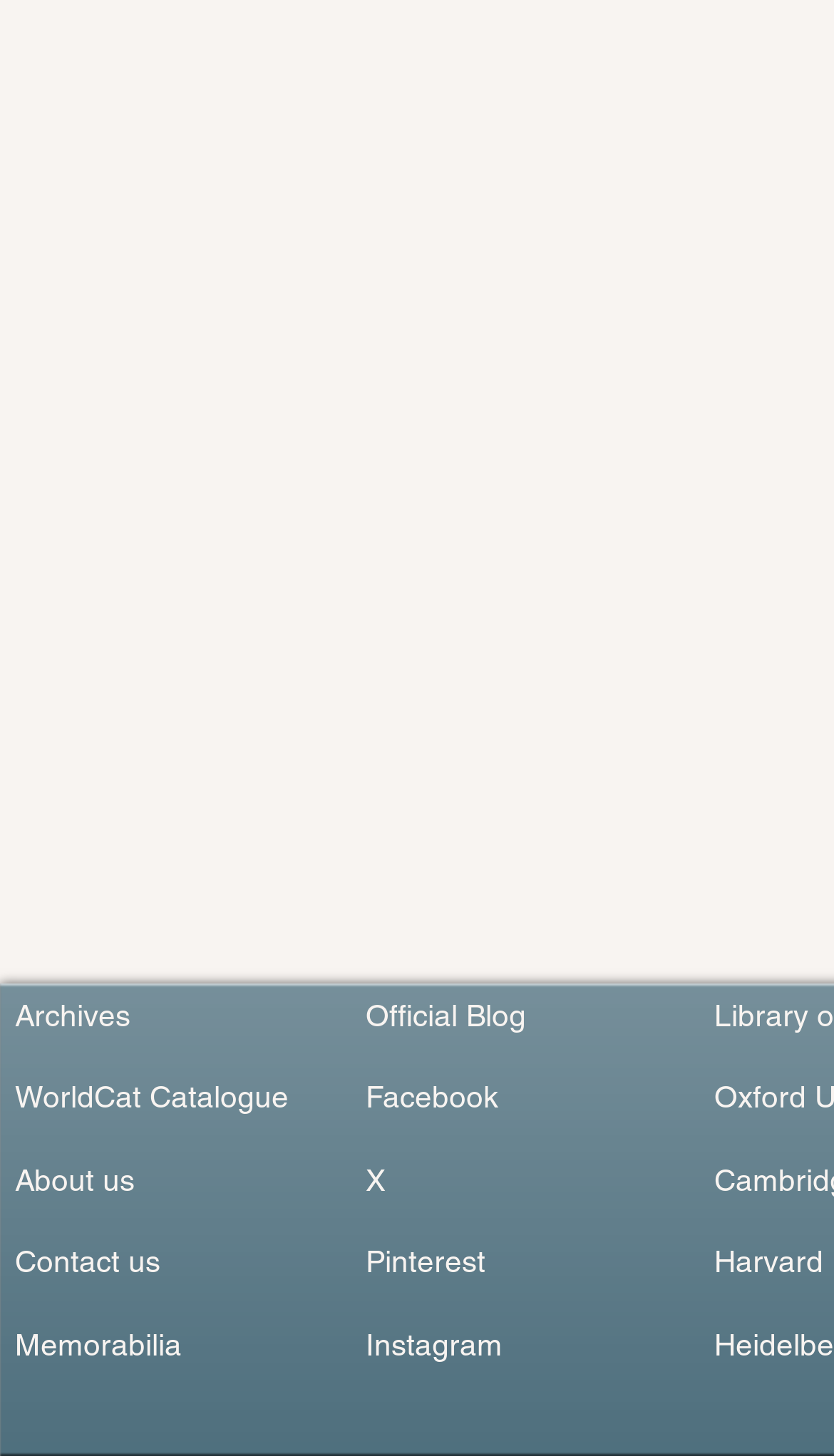Locate the bounding box coordinates of the clickable area to execute the instruction: "Read about the top 10 best hammock brands". Provide the coordinates as four float numbers between 0 and 1, represented as [left, top, right, bottom].

None